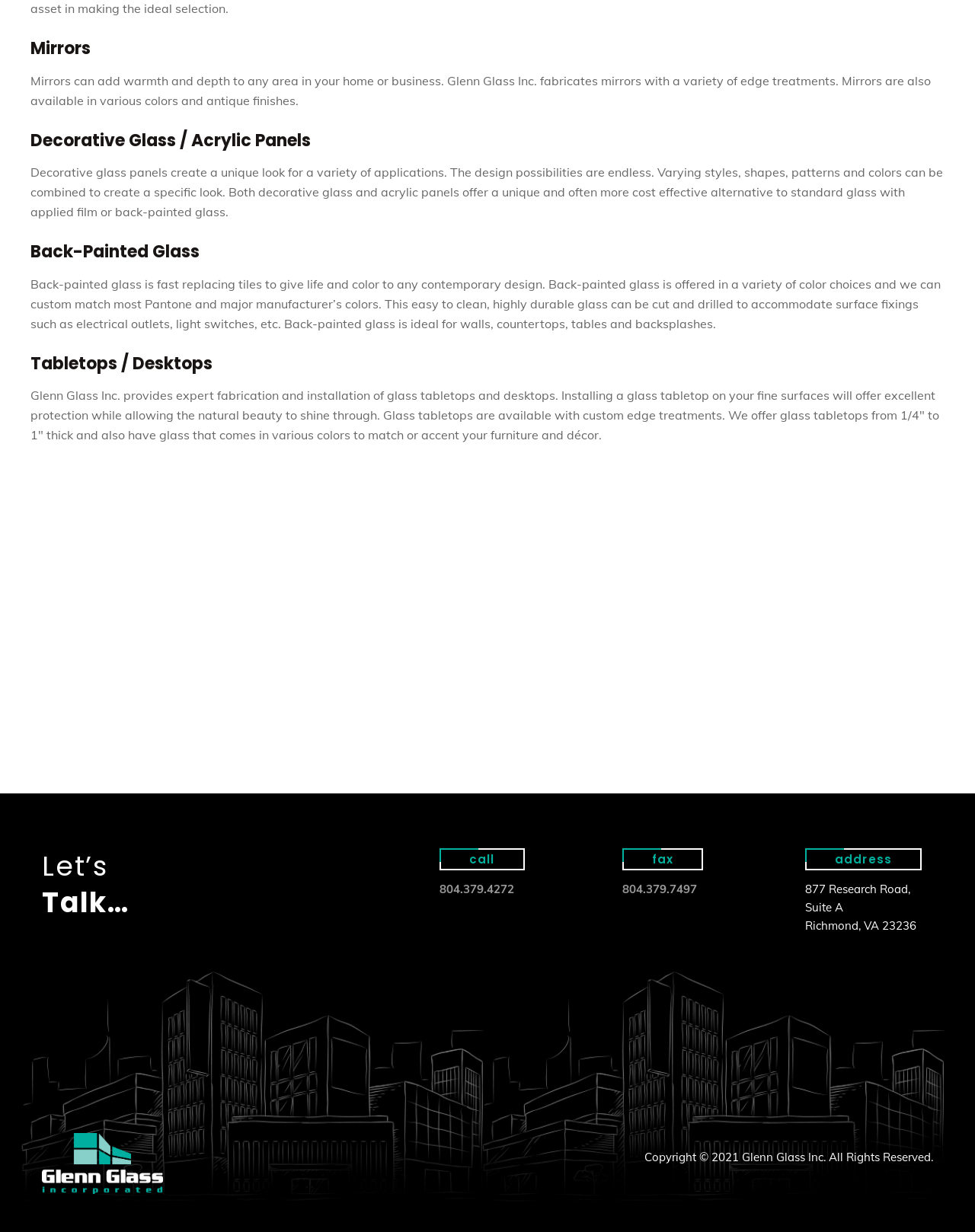Locate the bounding box of the UI element described by: "alt="Footer Logo"" in the given webpage screenshot.

[0.043, 0.937, 0.167, 0.949]